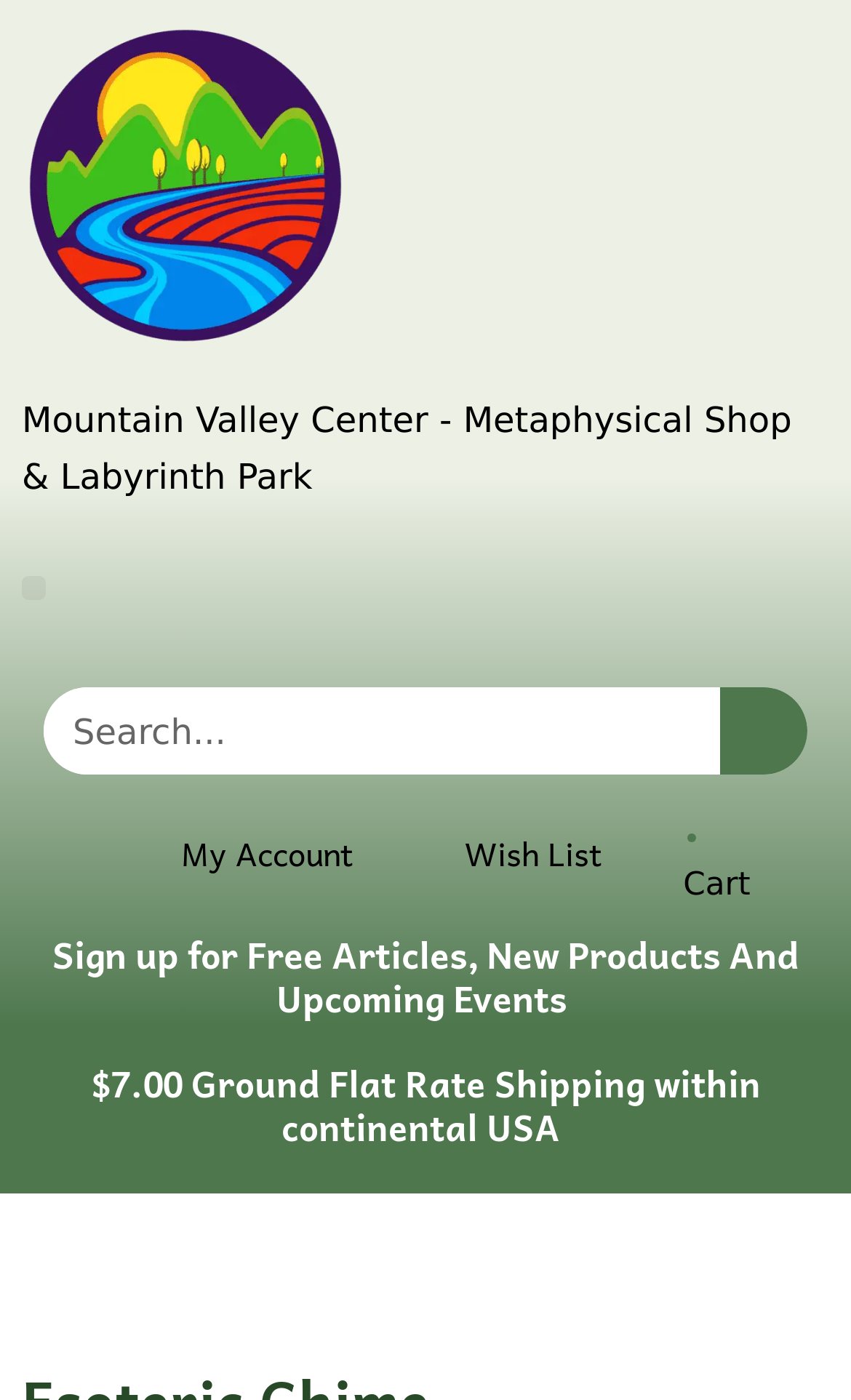Give a succinct answer to this question in a single word or phrase: 
What is the link below the logo?

My Account